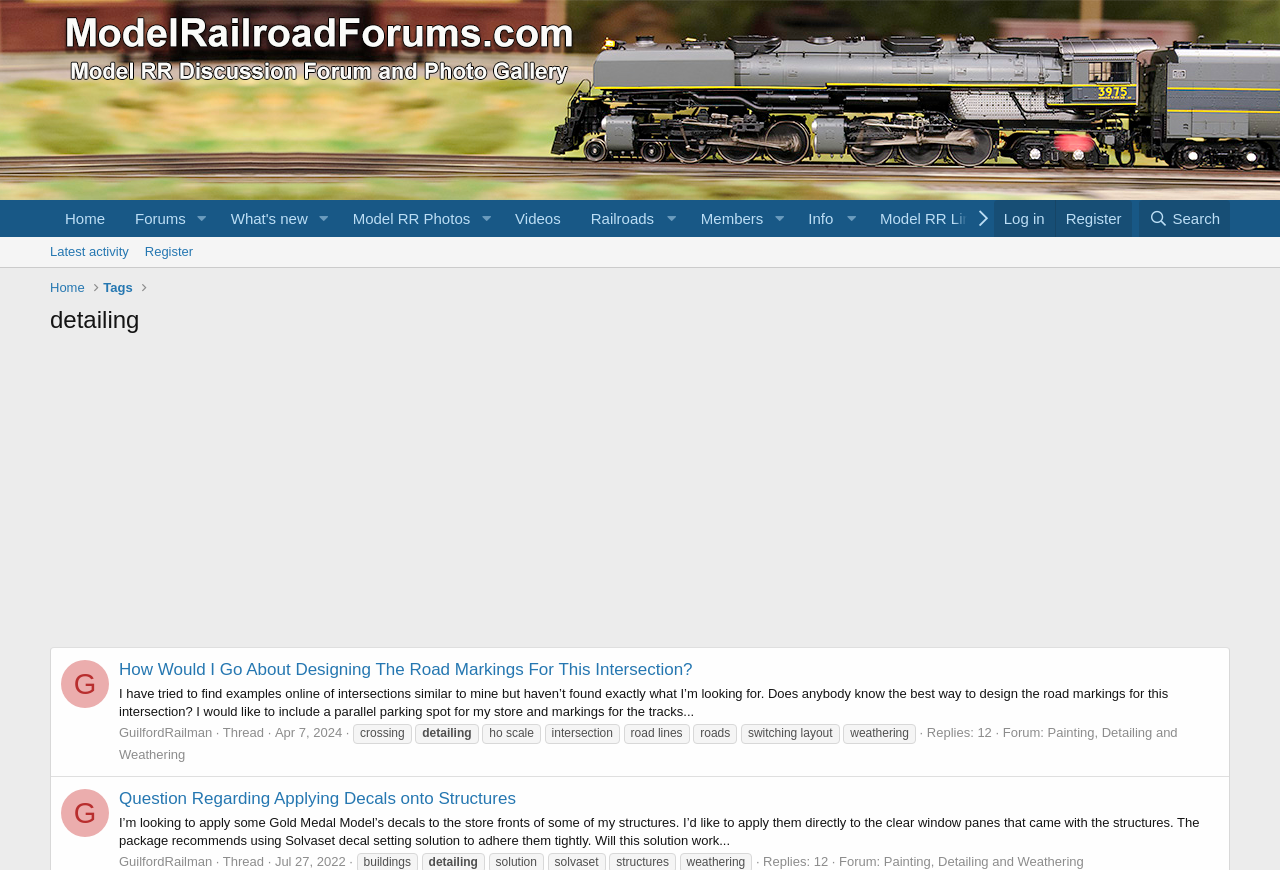Locate the bounding box coordinates of the clickable region to complete the following instruction: "Search for something."

[0.89, 0.23, 0.961, 0.272]